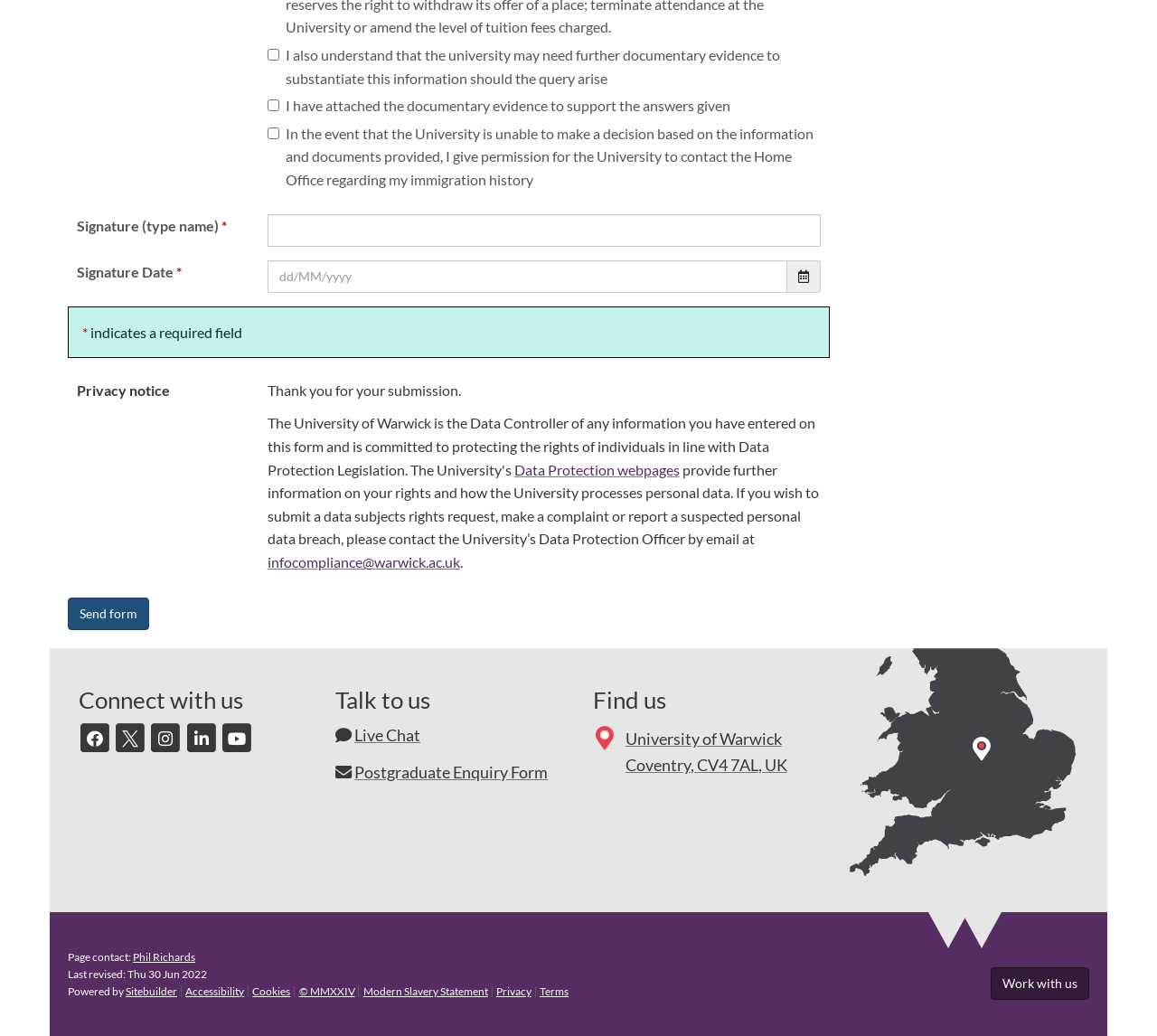What is the 'Send form' button for? Based on the image, give a response in one word or a short phrase.

To submit the form